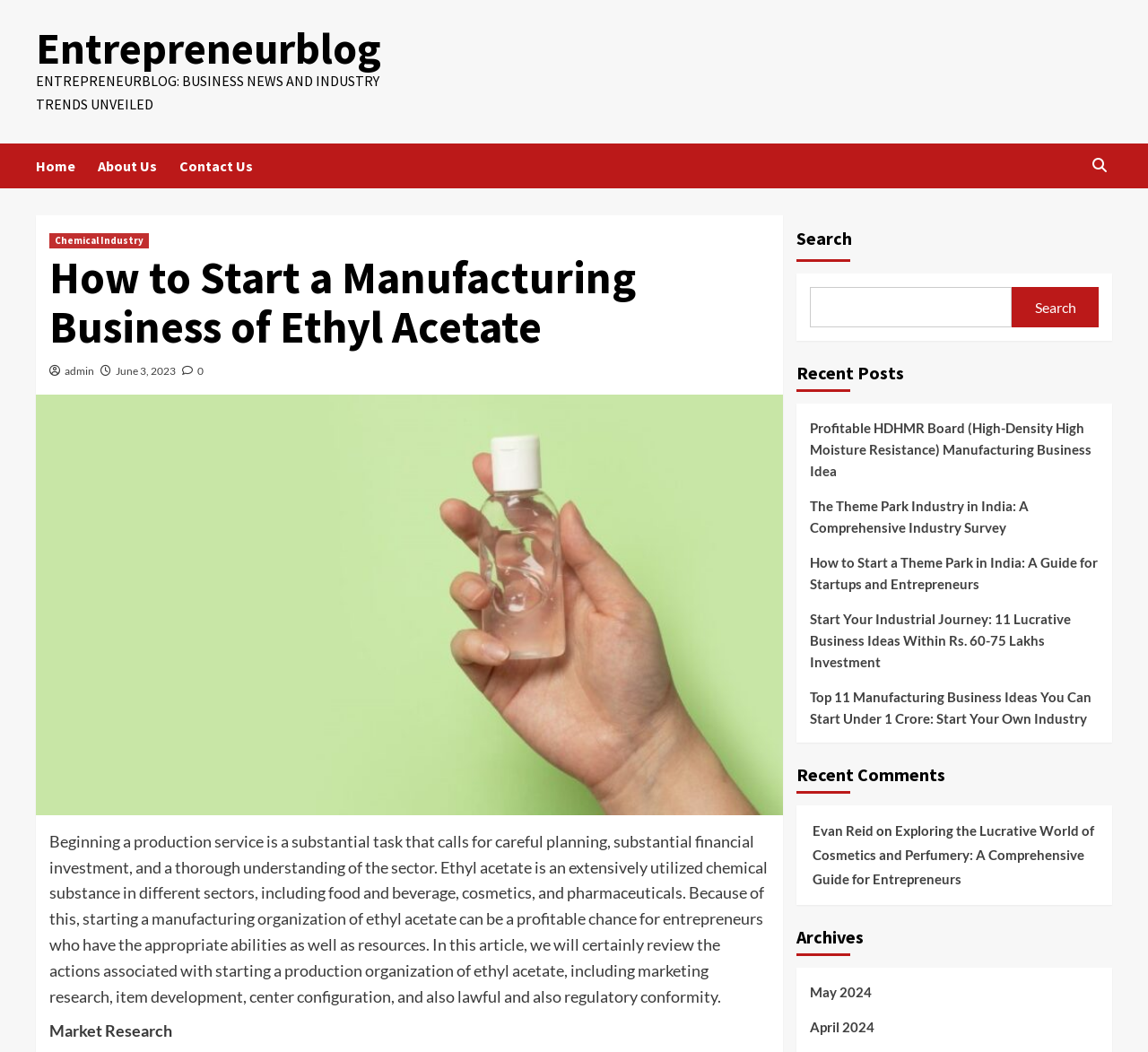What is the topic of the main article?
Answer with a single word or phrase, using the screenshot for reference.

Starting a manufacturing business of ethyl acetate